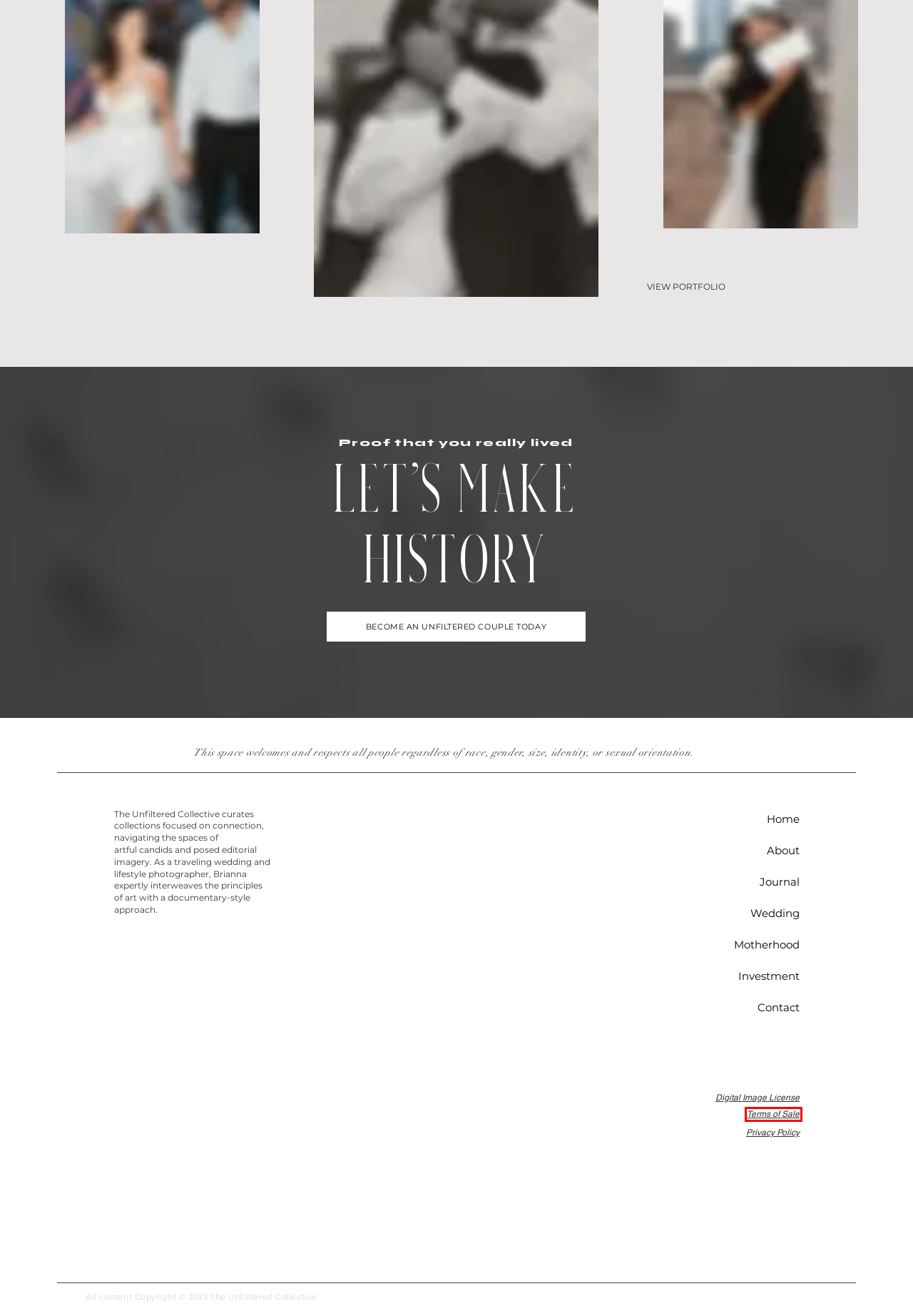Review the screenshot of a webpage which includes a red bounding box around an element. Select the description that best fits the new webpage once the element in the bounding box is clicked. Here are the candidates:
A. Wedding | Wedding Photographer
B. city photoshoot | Wedding Photographer
C. Privacy Policy | Wedding Photographer
D. Digital Image License | Wedding Photographer
E. Journal | Wedding Photographer
F. Motherhood | Wedding Photographer
G. Terms of Sale | Wedding Photographer
H. About | Wedding Photographer

G